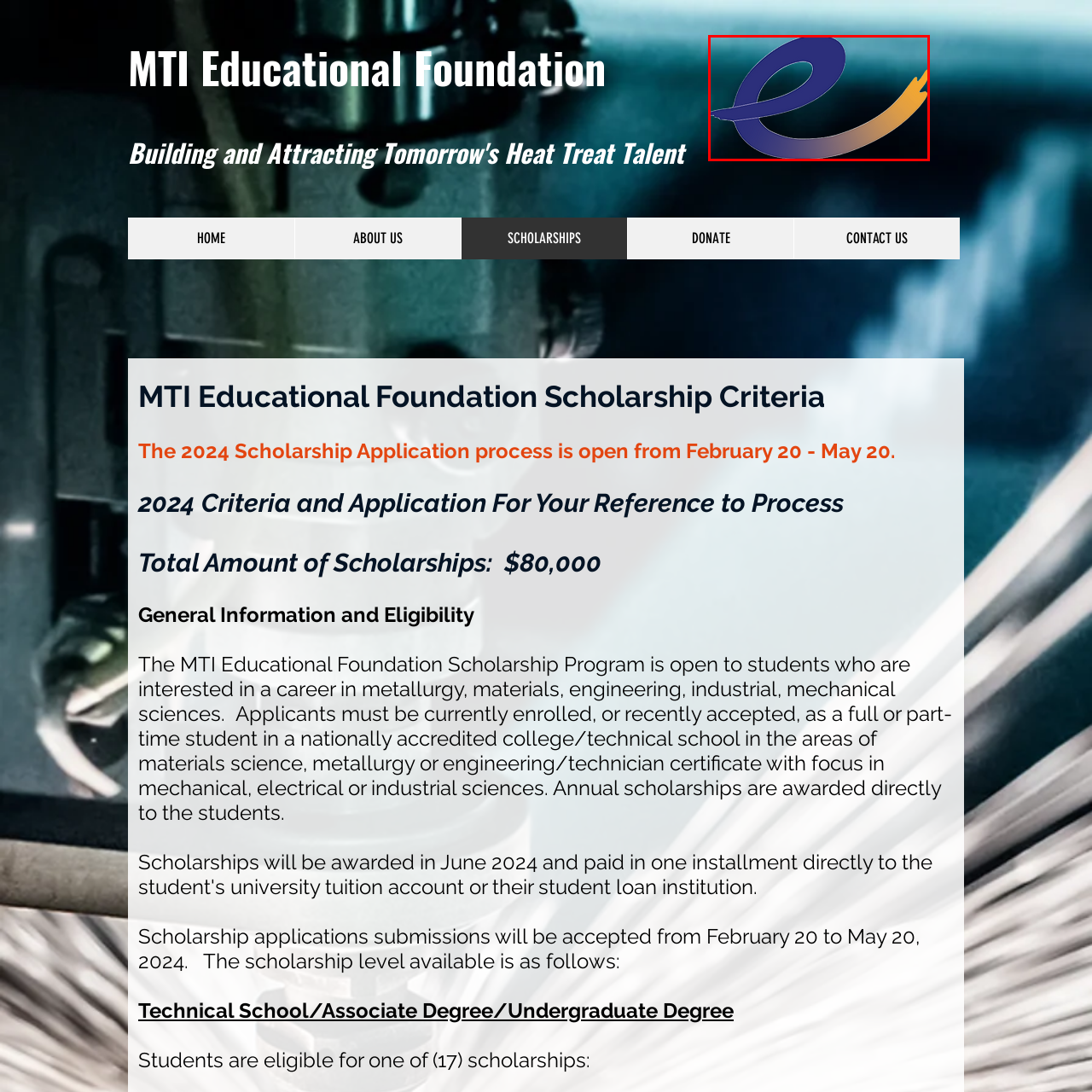Elaborate on the visual content inside the red-framed section with detailed information.

The image features a stylized graphic representation of the letter "e," designed with a flowing, dynamic shape. The character is depicted in a vibrant purple hue that gradually transitions to a warm orange towards its tail, creating a sense of motion and energy. This visual design is emblematic of innovation and progress, resonating with the mission of the MTI Educational Foundation, which focuses on building and attracting future talent in the fields of metallurgy and materials science. The backdrop provides a sleek, gradient effect that complements the graphic, enhancing its modern appeal.